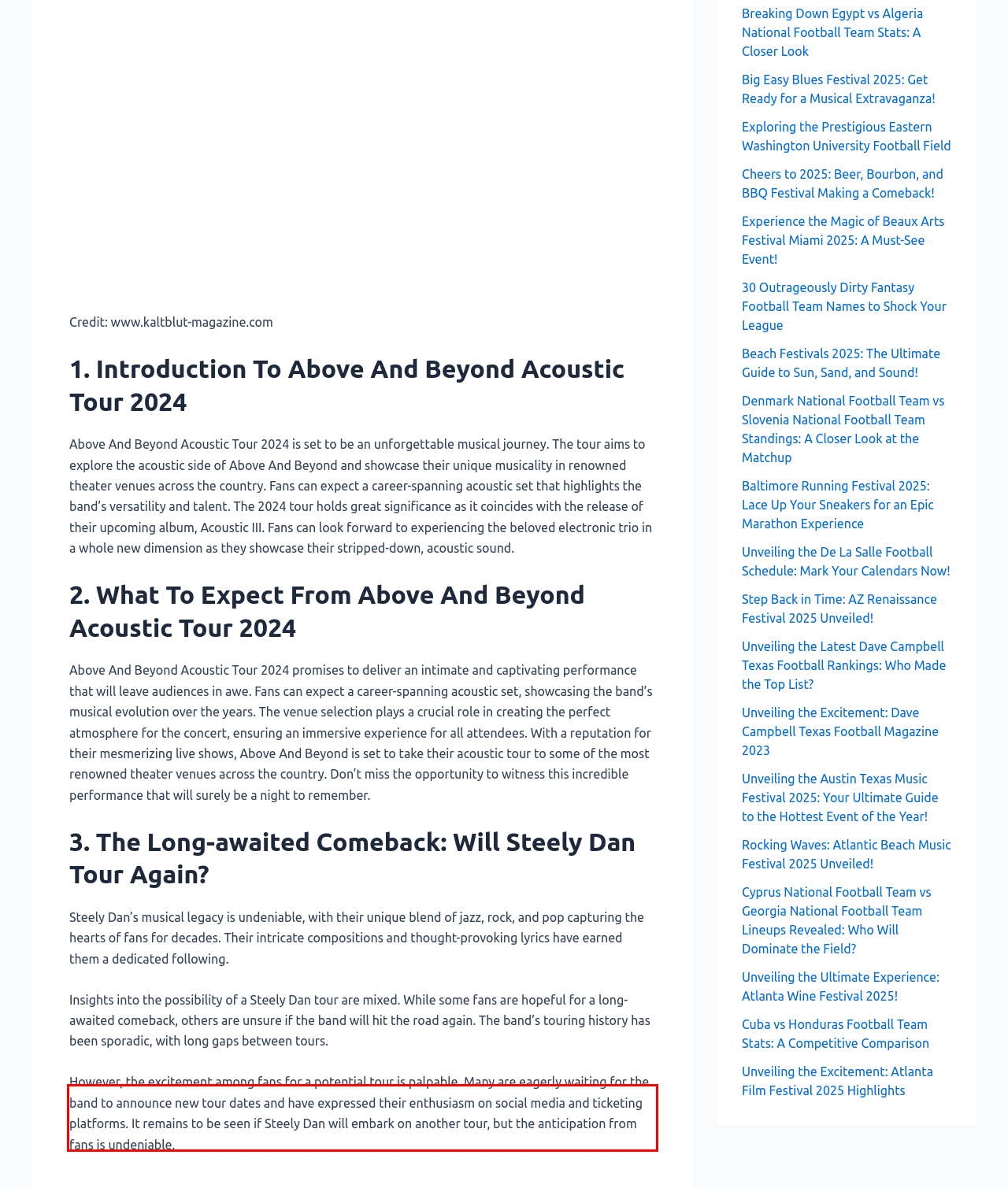Review the webpage screenshot provided, and perform OCR to extract the text from the red bounding box.

Here are some tips to increase your chances of securing desired tickets: be prepared with your payment information, create an account on the ticketing platform beforehand, and consider signing up for pre-sale notifications or fan clubs for early access to tickets.